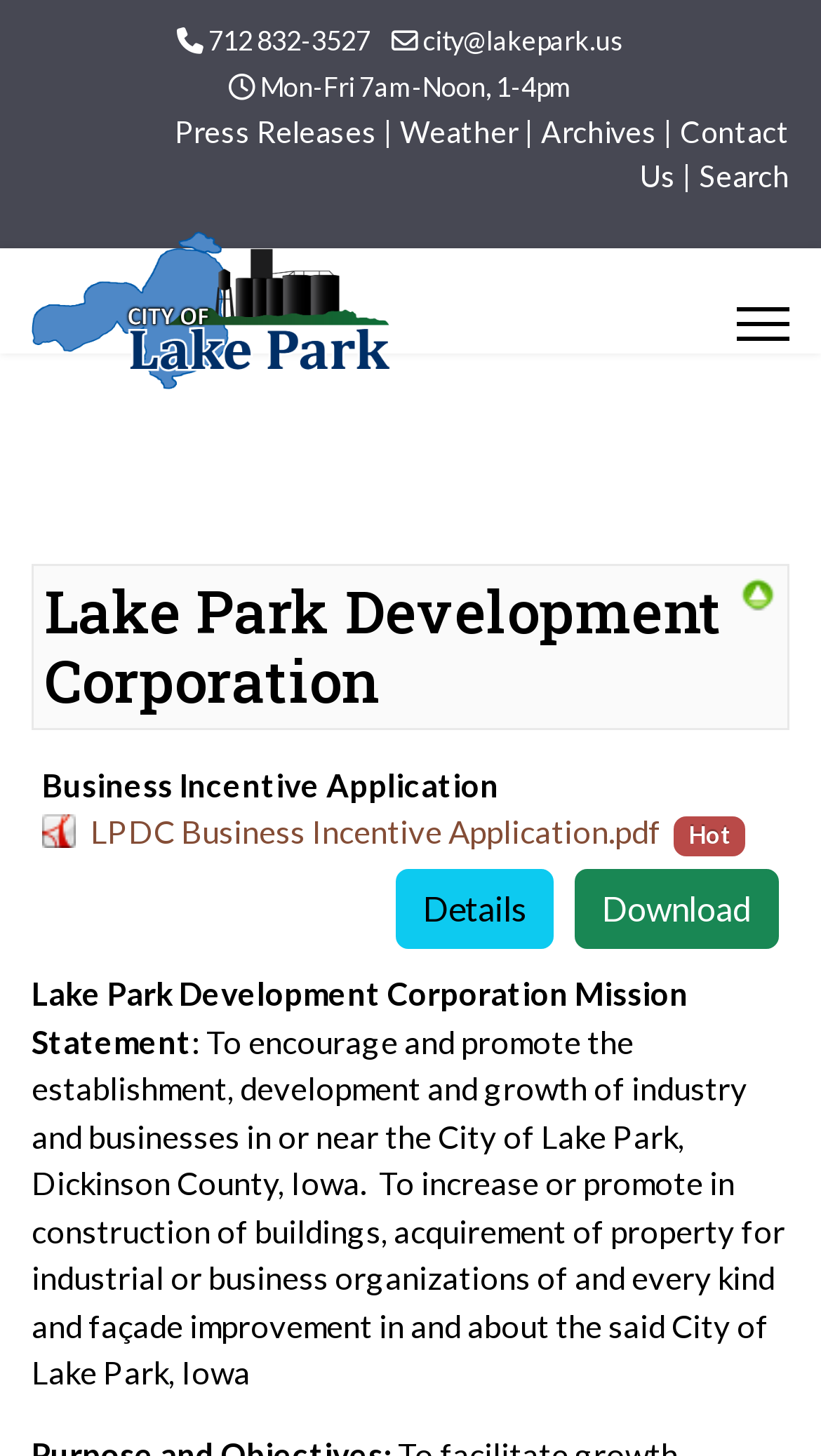Pinpoint the bounding box coordinates of the element you need to click to execute the following instruction: "Send an email to the city". The bounding box should be represented by four float numbers between 0 and 1, in the format [left, top, right, bottom].

[0.515, 0.017, 0.759, 0.039]